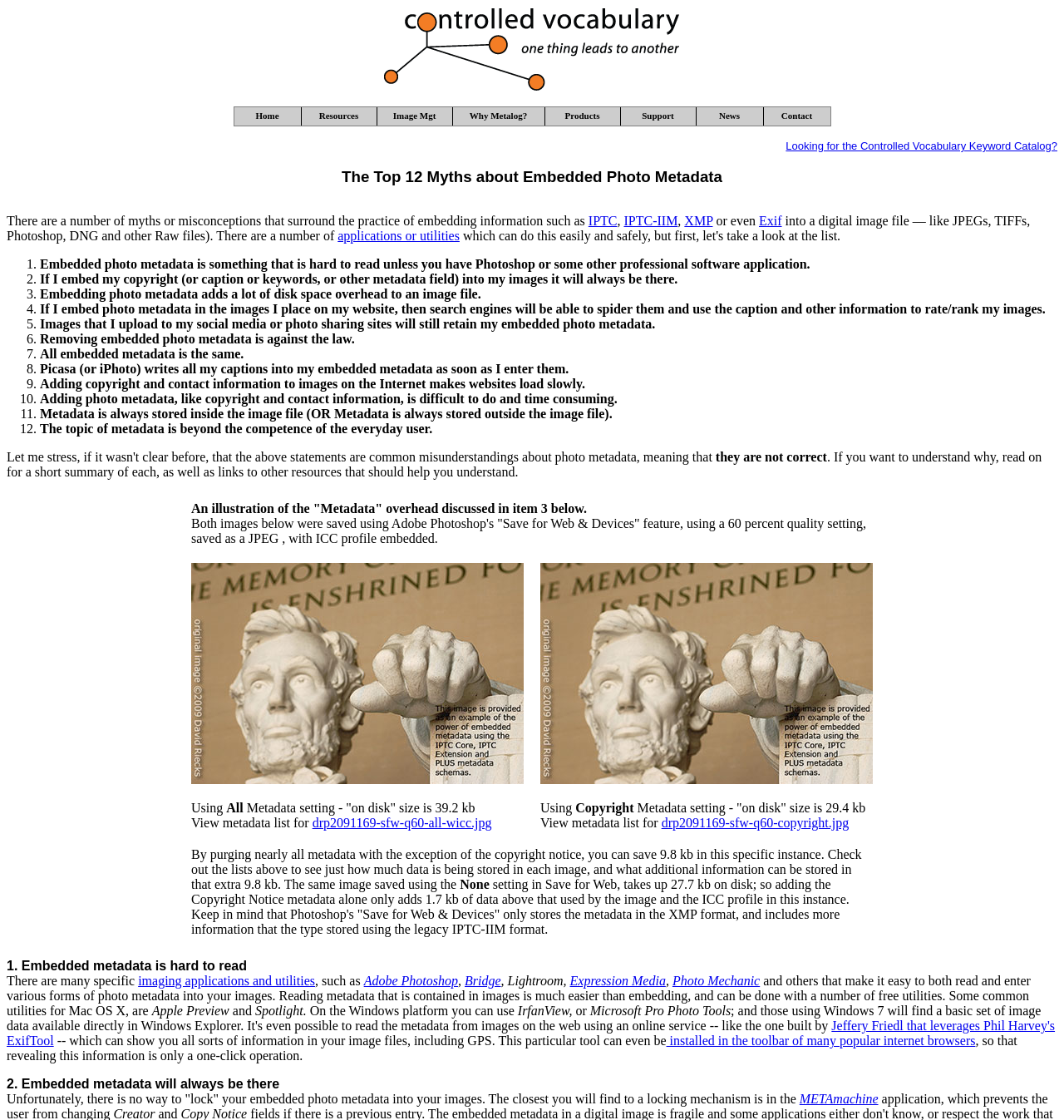Summarize the webpage in an elaborate manner.

This webpage is about debunking common myths related to embedded photo metadata. The page has a title "The Top 12 Myths about Embedded Photo Metadata" and is divided into sections with headings and lists. 

At the top, there is a link to "Controlled Vocabulary" and an image with the same name. Below this, there is a navigation menu with options like "Home", "Resources", "Image Mgt", "Why Metalog?", "Products", "Support", "News", and "Contact". 

The main content of the page starts with a heading "The Top 12 Myths about Embedded Photo Metadata" followed by a brief introduction to the topic. The introduction explains that there are many misconceptions surrounding the practice of embedding information into digital image files. 

The page then lists 12 myths about embedded photo metadata, each with a brief description. The myths are numbered from 1 to 12, and each has a corresponding list marker. The myths include statements like "Embedded photo metadata is something that is hard to read unless you have Photoshop or some other professional software application" and "If I embed my copyright (or caption or keywords, or other metadata field) into my images it will always be there". 

After listing the myths, the page provides a brief summary of each myth and links to other resources that can help readers understand the topic better. 

In the lower section of the page, there are two tables comparing the file sizes of images with and without metadata. The tables have images and links to view the metadata lists for each image. 

Finally, the page concludes with a section that explains how to read and enter photo metadata into images using various imaging applications and utilities.